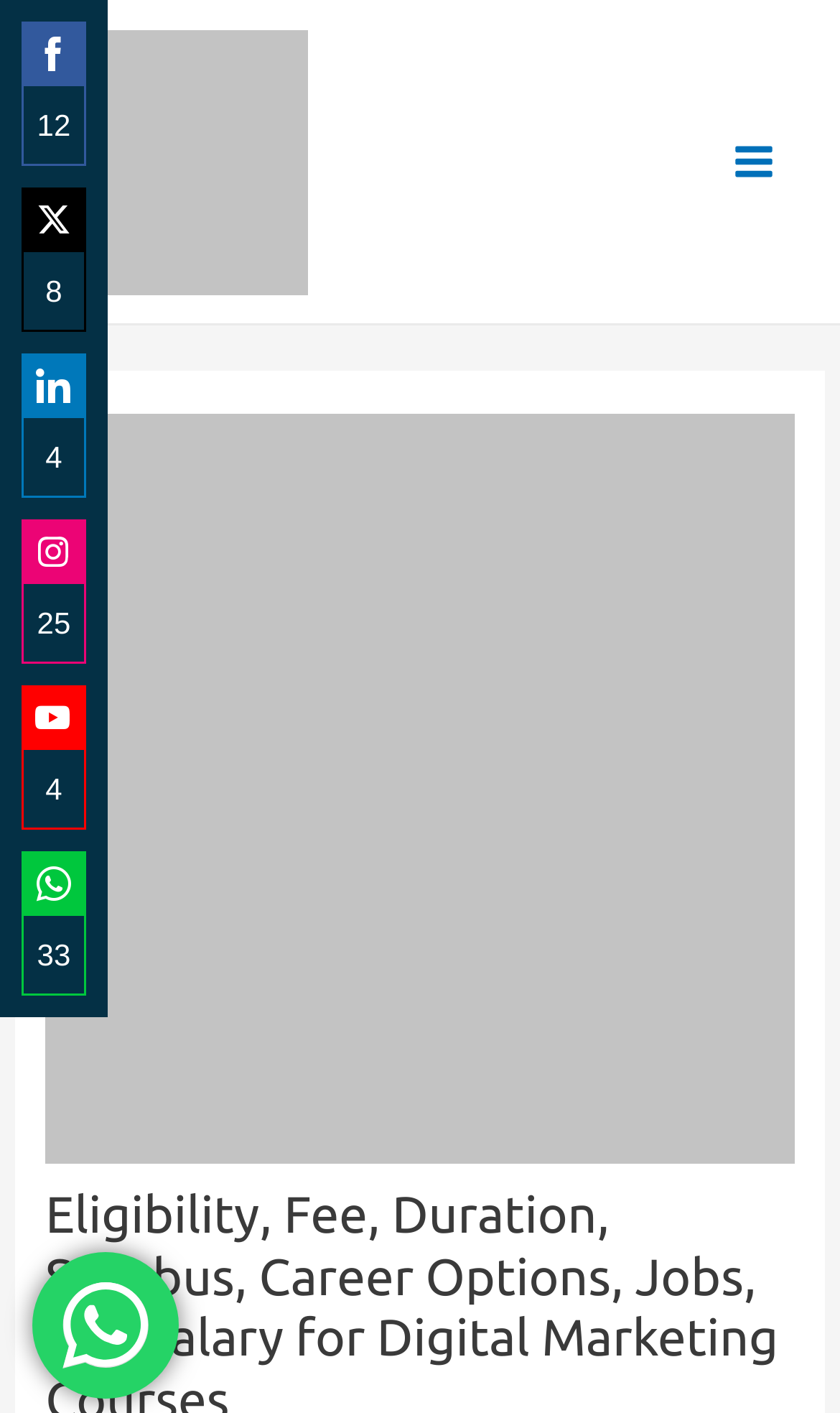Please examine the image and answer the question with a detailed explanation:
How can users contact the academy?

Users can contact the academy through WhatsApp, as indicated by the 'WhatsApp us' element with a bounding box of [0.038, 0.886, 0.213, 0.99]. This element is likely a link or button that allows users to initiate a WhatsApp conversation with the academy.